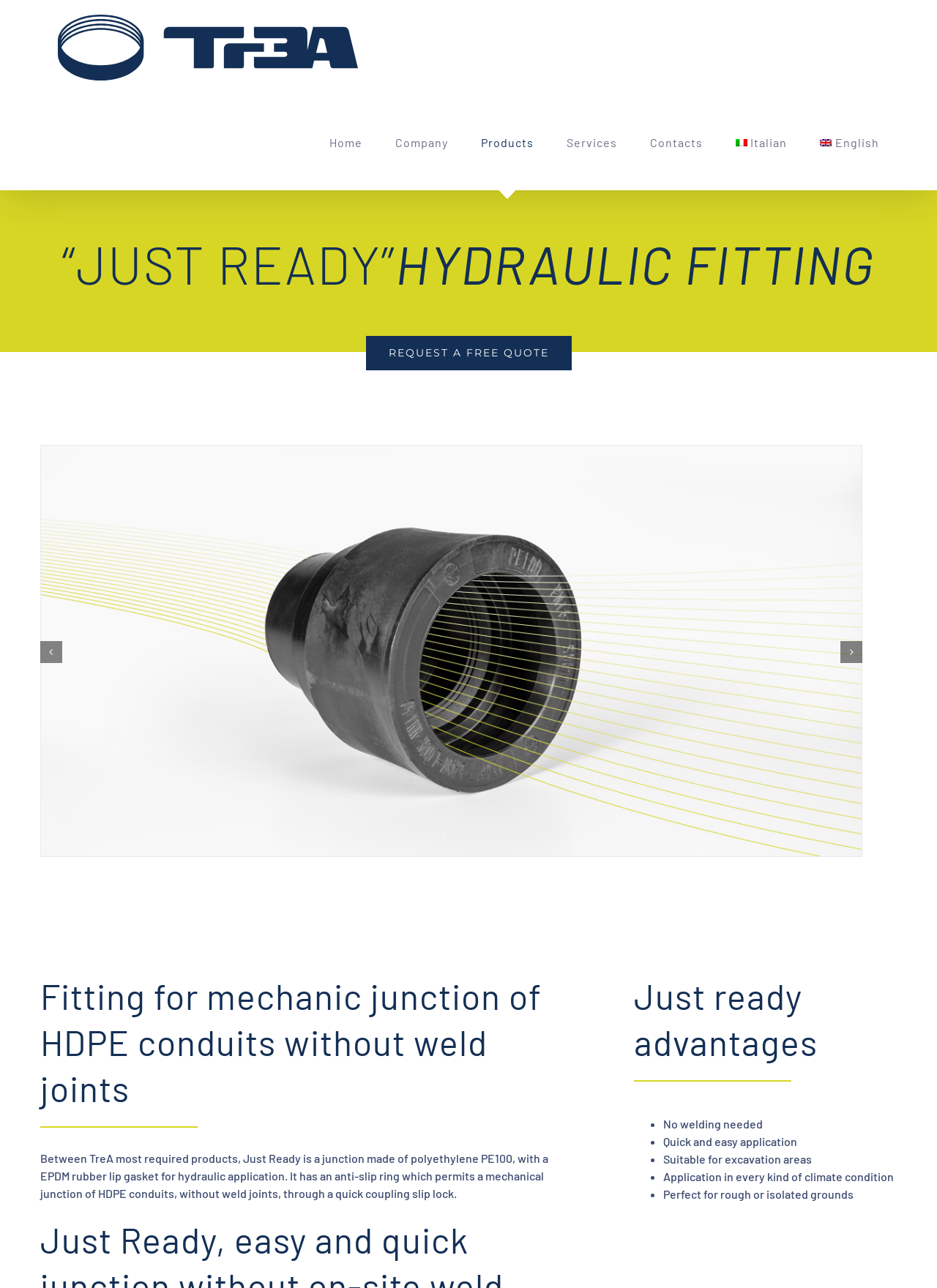Please give the bounding box coordinates of the area that should be clicked to fulfill the following instruction: "Go to Home page". The coordinates should be in the format of four float numbers from 0 to 1, i.e., [left, top, right, bottom].

[0.351, 0.074, 0.386, 0.148]